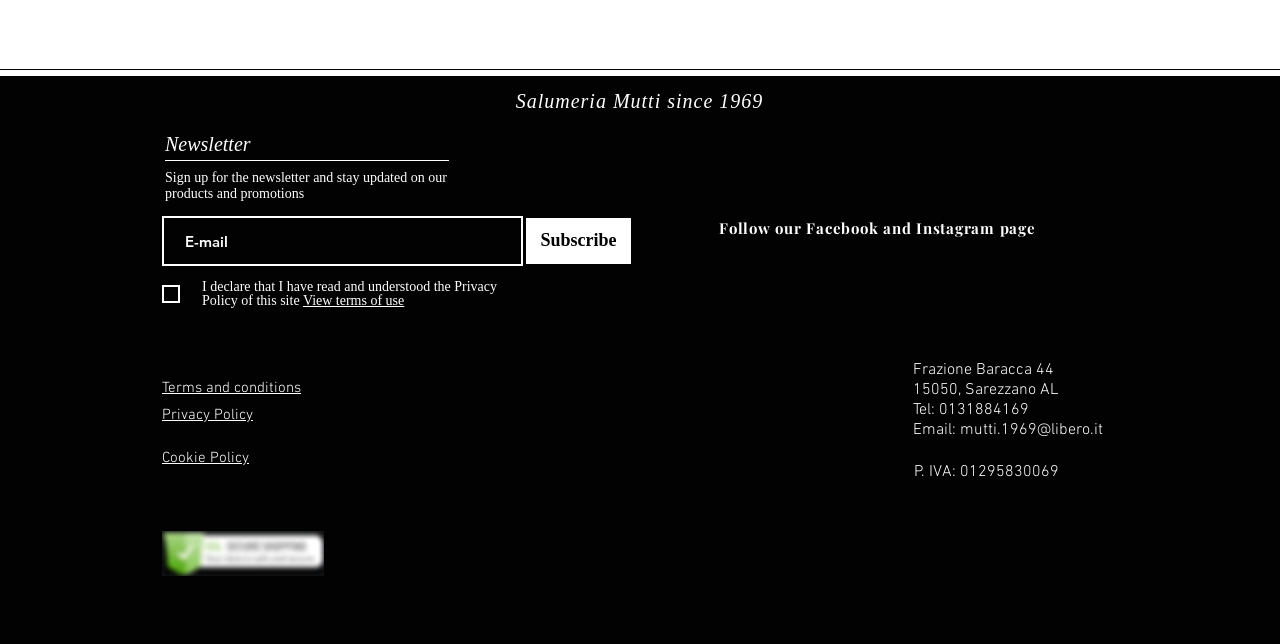What is the name of the company?
With the help of the image, please provide a detailed response to the question.

The company name is obtained from the StaticText element 'Salumeria Mutti since 1969' which is located at the top of the webpage.